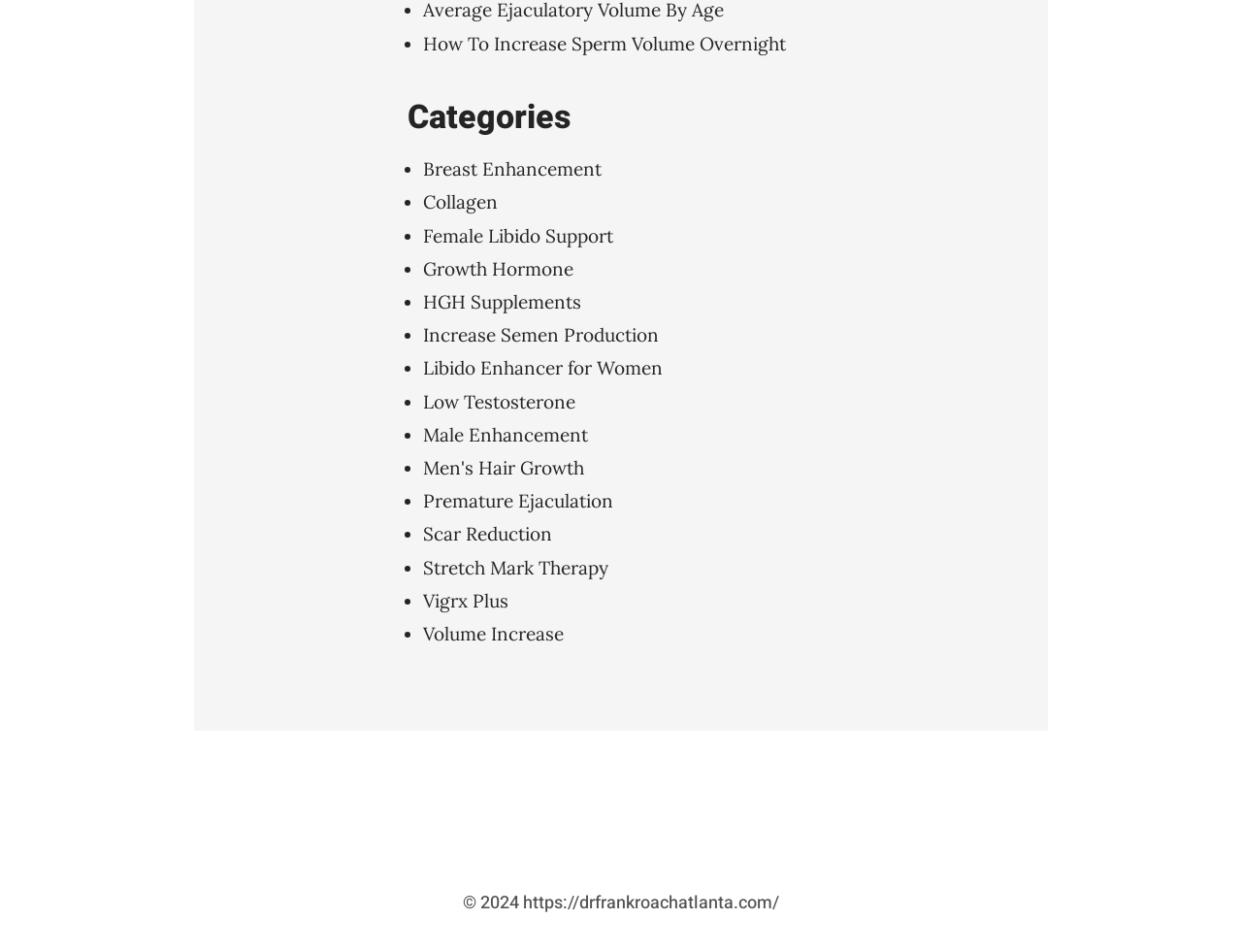Bounding box coordinates are to be given in the format (top-left x, top-left y, bottom-right x, bottom-right y). All values must be floating point numbers between 0 and 1. Provide the bounding box coordinate for the UI element described as: Gluten Free

None